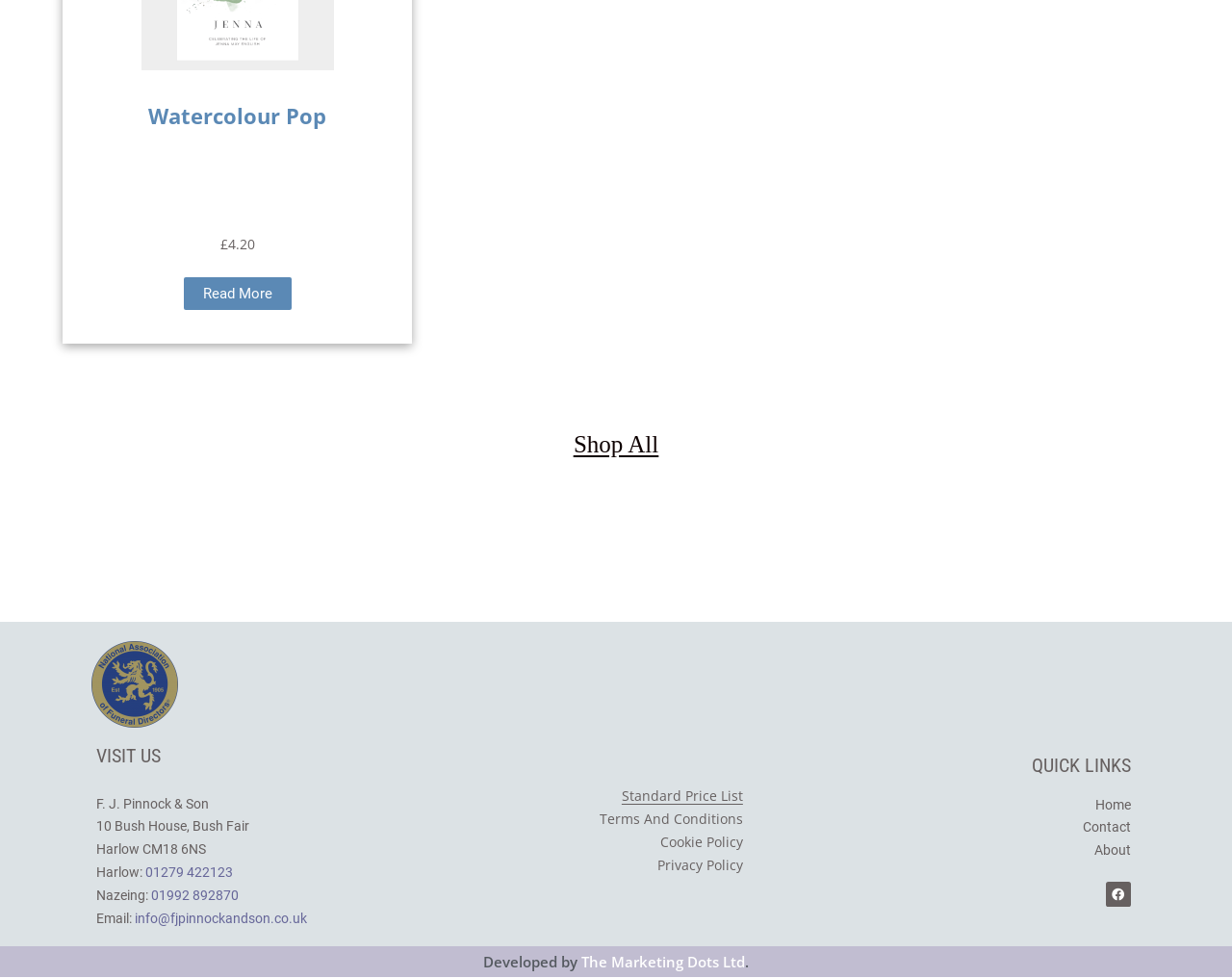Respond to the question below with a single word or phrase:
What is the price of Watercolour Pop?

£4.20